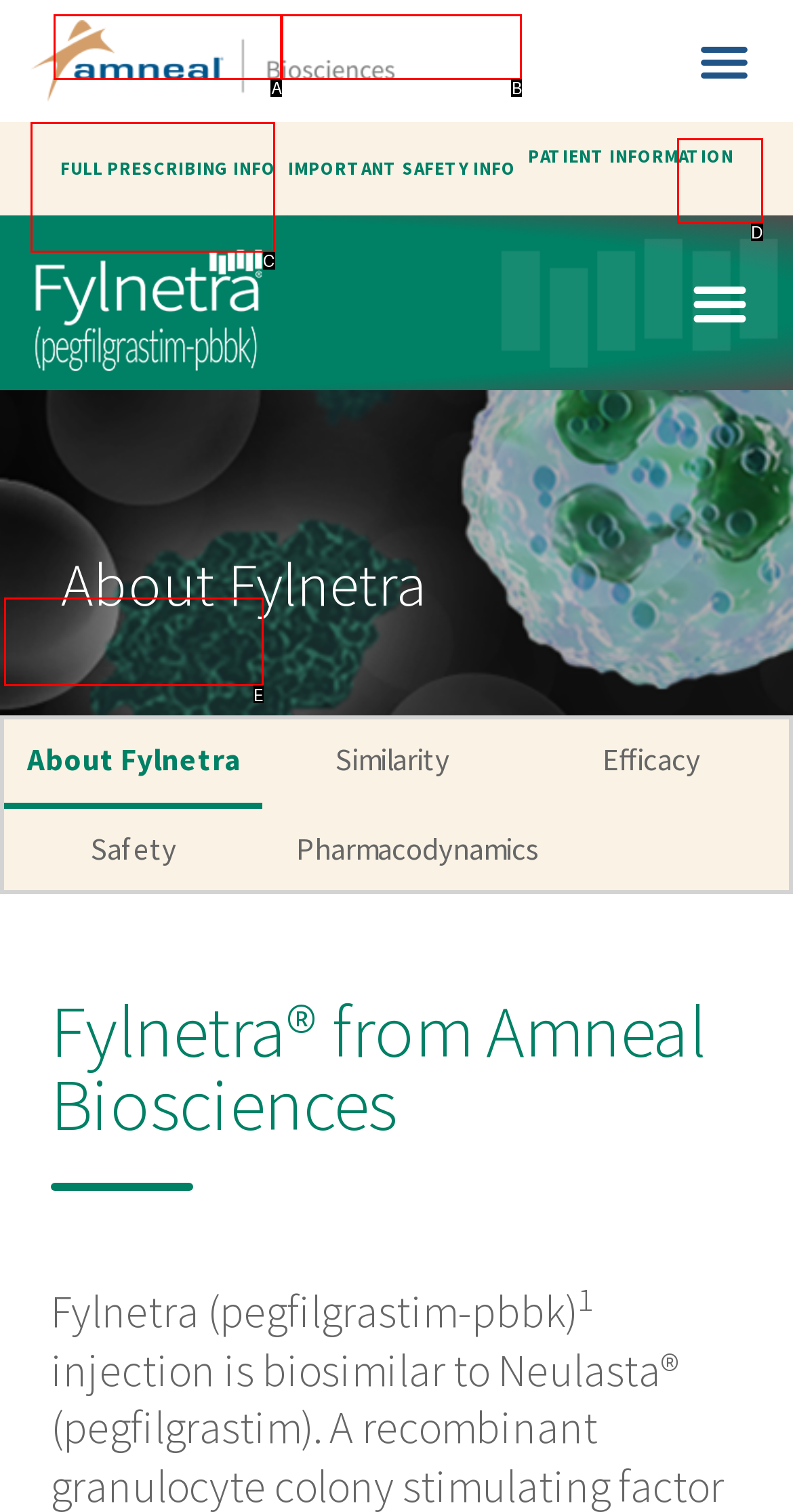Choose the HTML element that corresponds to the description: Menu
Provide the answer by selecting the letter from the given choices.

D